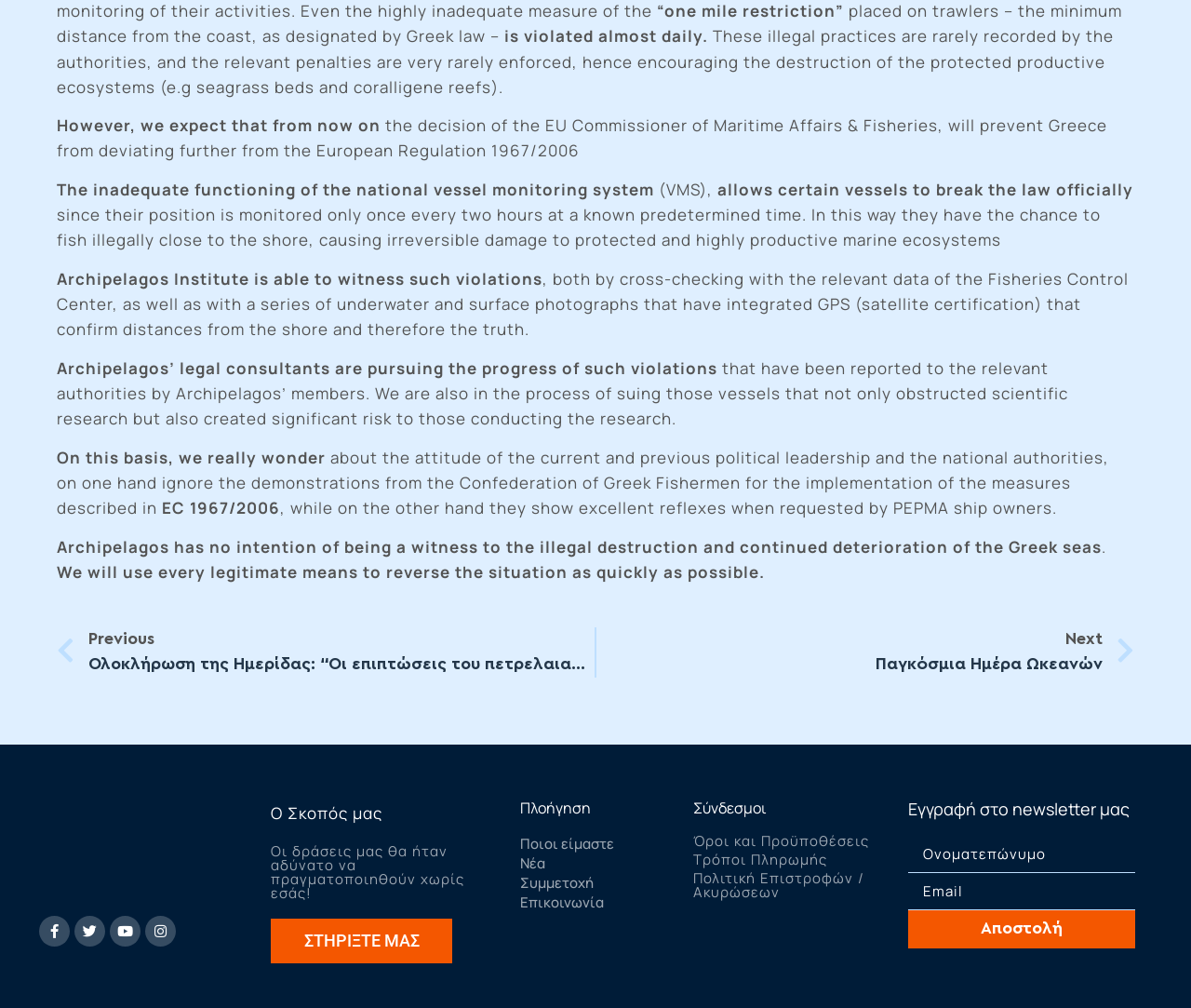What is the minimum distance from the coast for trawlers?
Please provide a detailed and comprehensive answer to the question.

According to the text, there is a 'one mile restriction' placed on trawlers, which is the minimum distance from the coast as designated by Greek law.